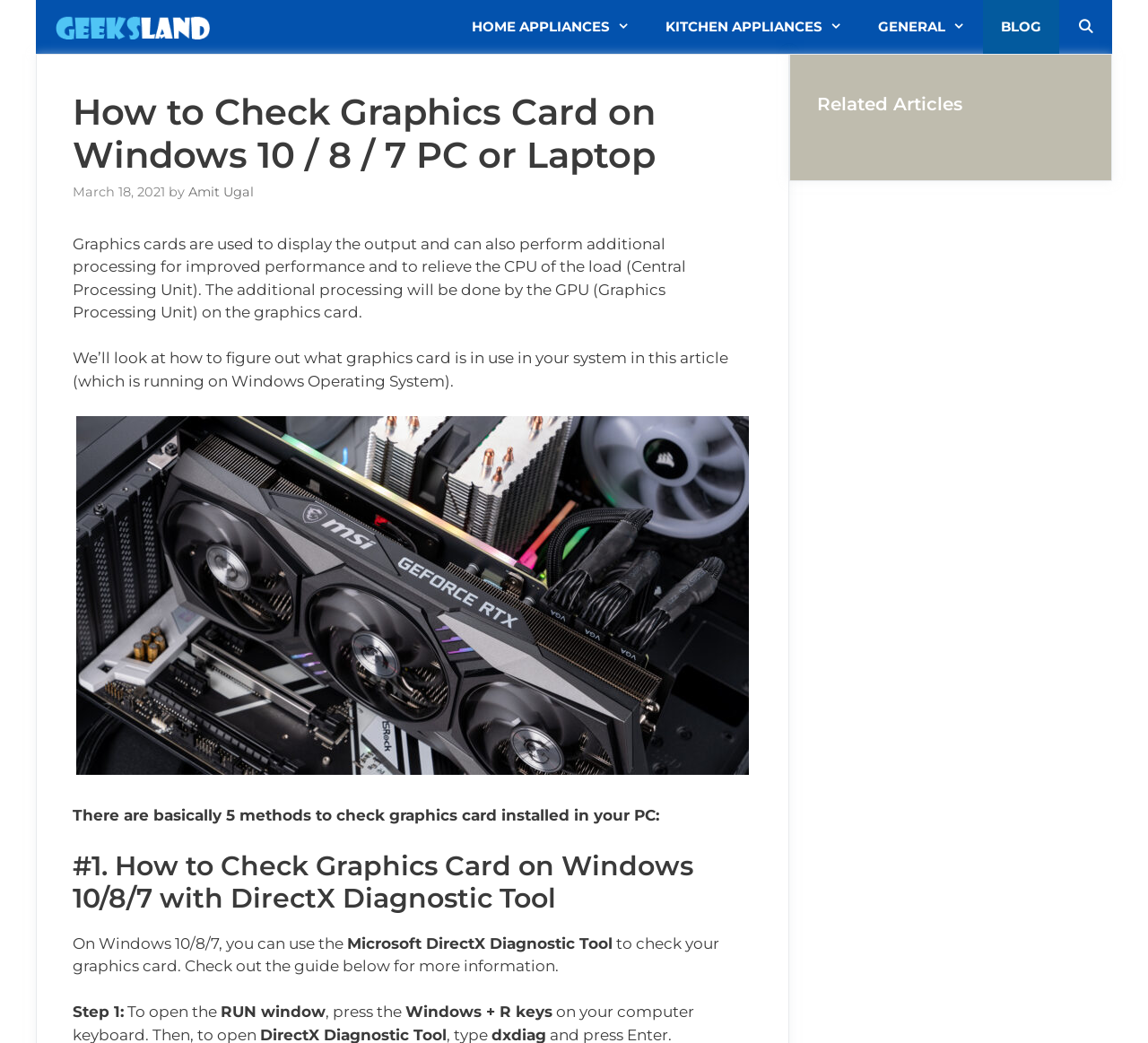What is the date of the article?
Refer to the image and respond with a one-word or short-phrase answer.

March 18, 2021